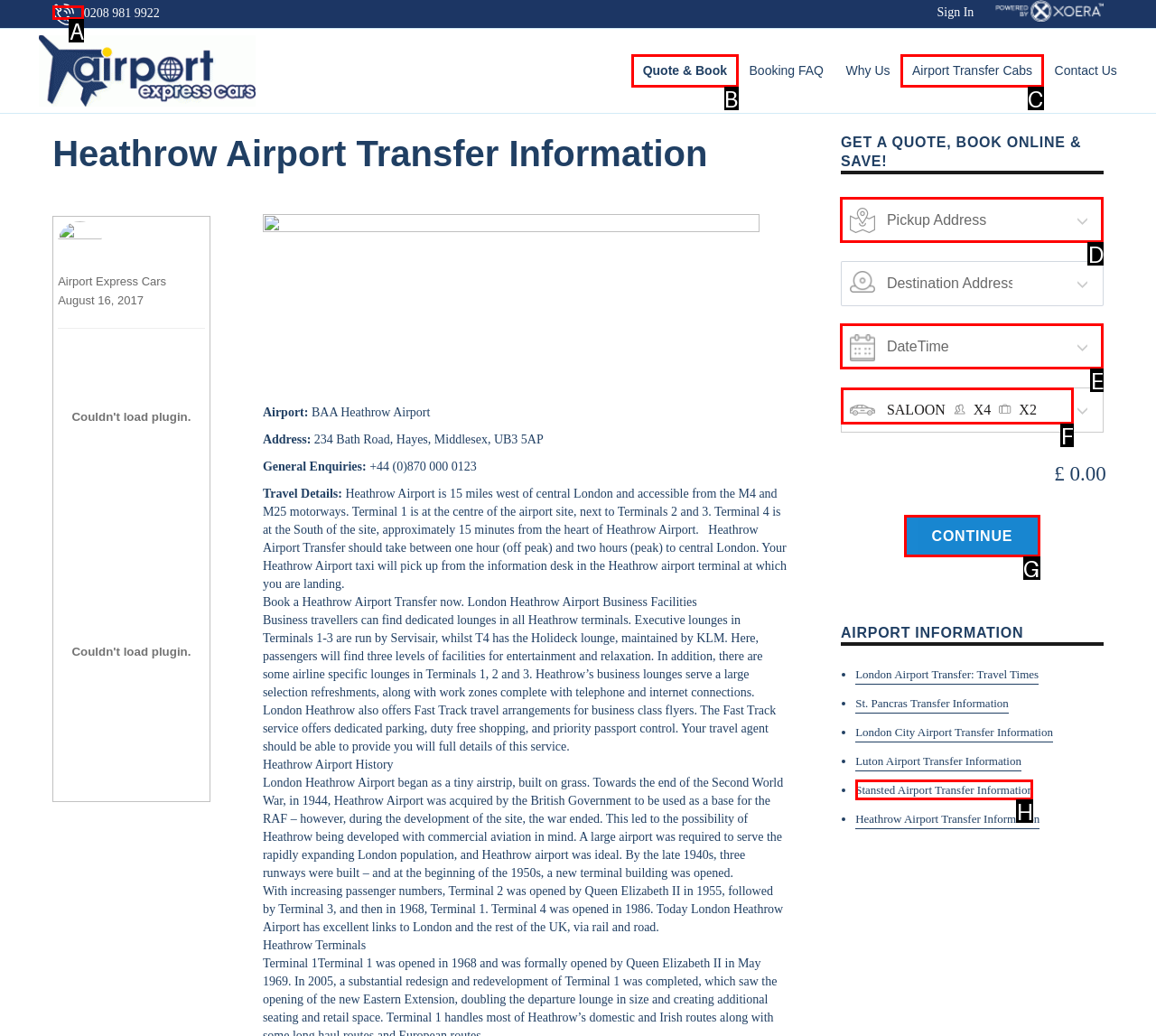Based on the element description: placeholder="DateTime", choose the HTML element that matches best. Provide the letter of your selected option.

E